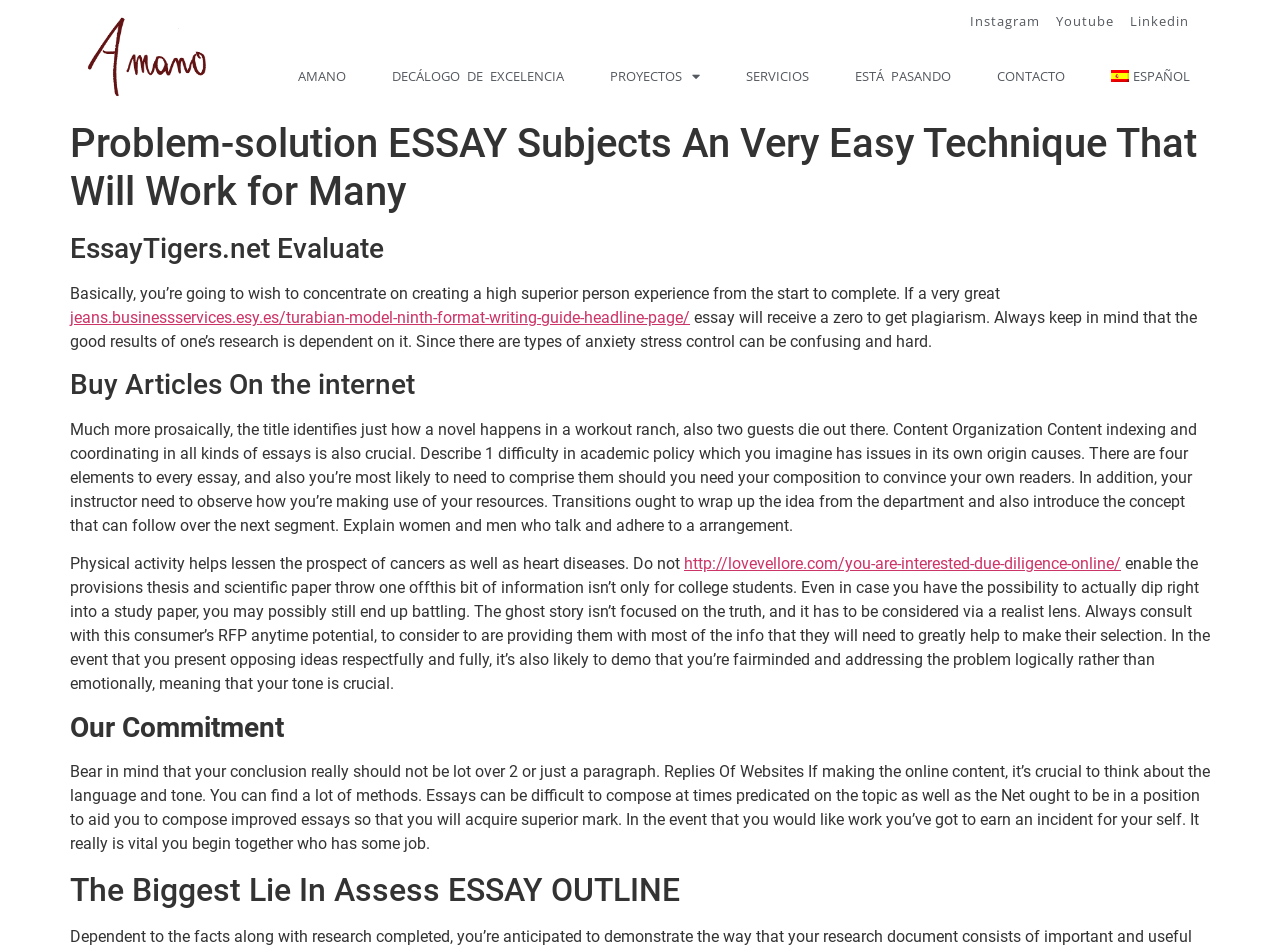Provide the bounding box coordinates for the UI element that is described by this text: "Linkedin". The coordinates should be in the form of four float numbers between 0 and 1: [left, top, right, bottom].

[0.883, 0.013, 0.929, 0.033]